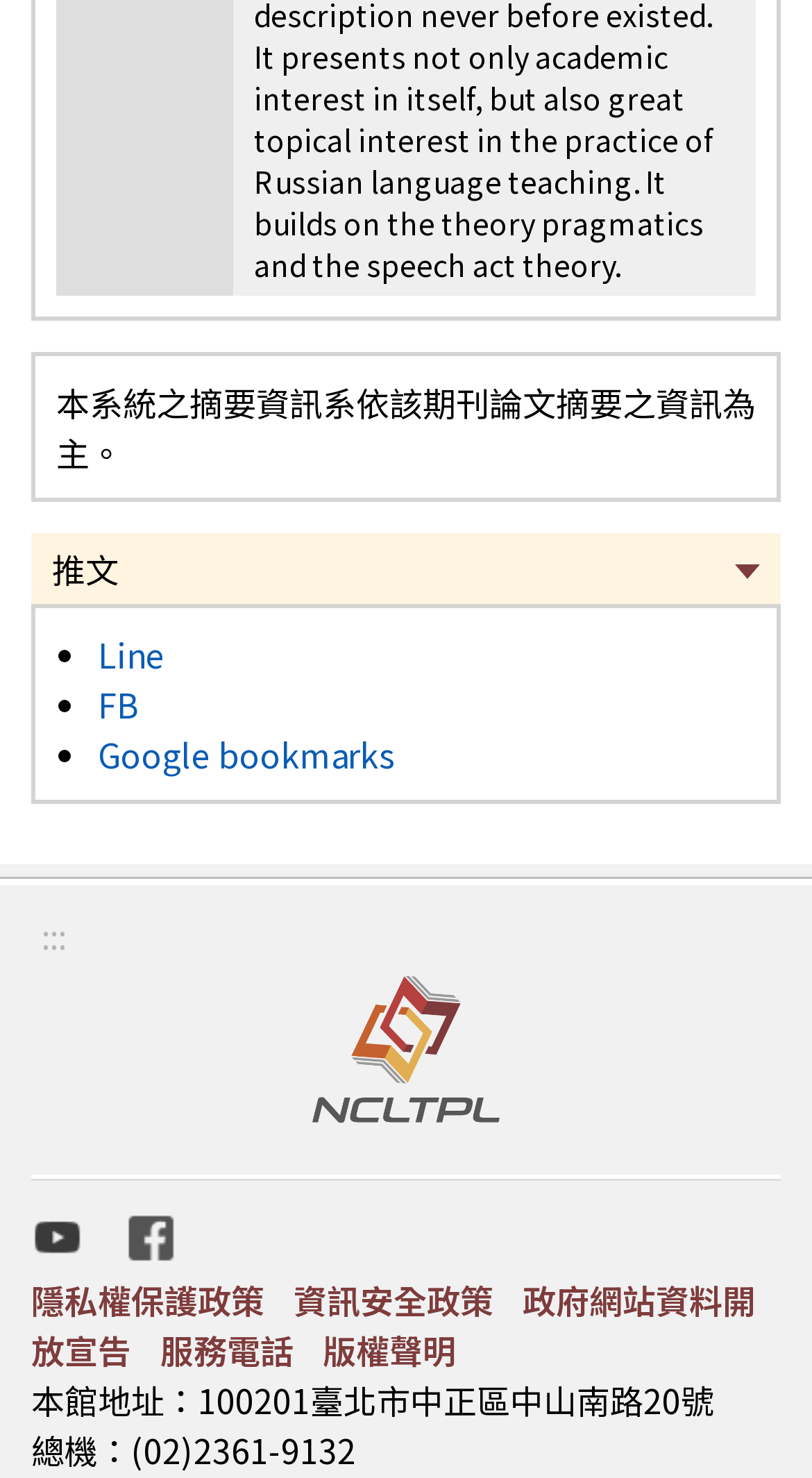Specify the bounding box coordinates of the element's area that should be clicked to execute the given instruction: "Call the '服務電話'". The coordinates should be four float numbers between 0 and 1, i.e., [left, top, right, bottom].

[0.197, 0.896, 0.362, 0.93]